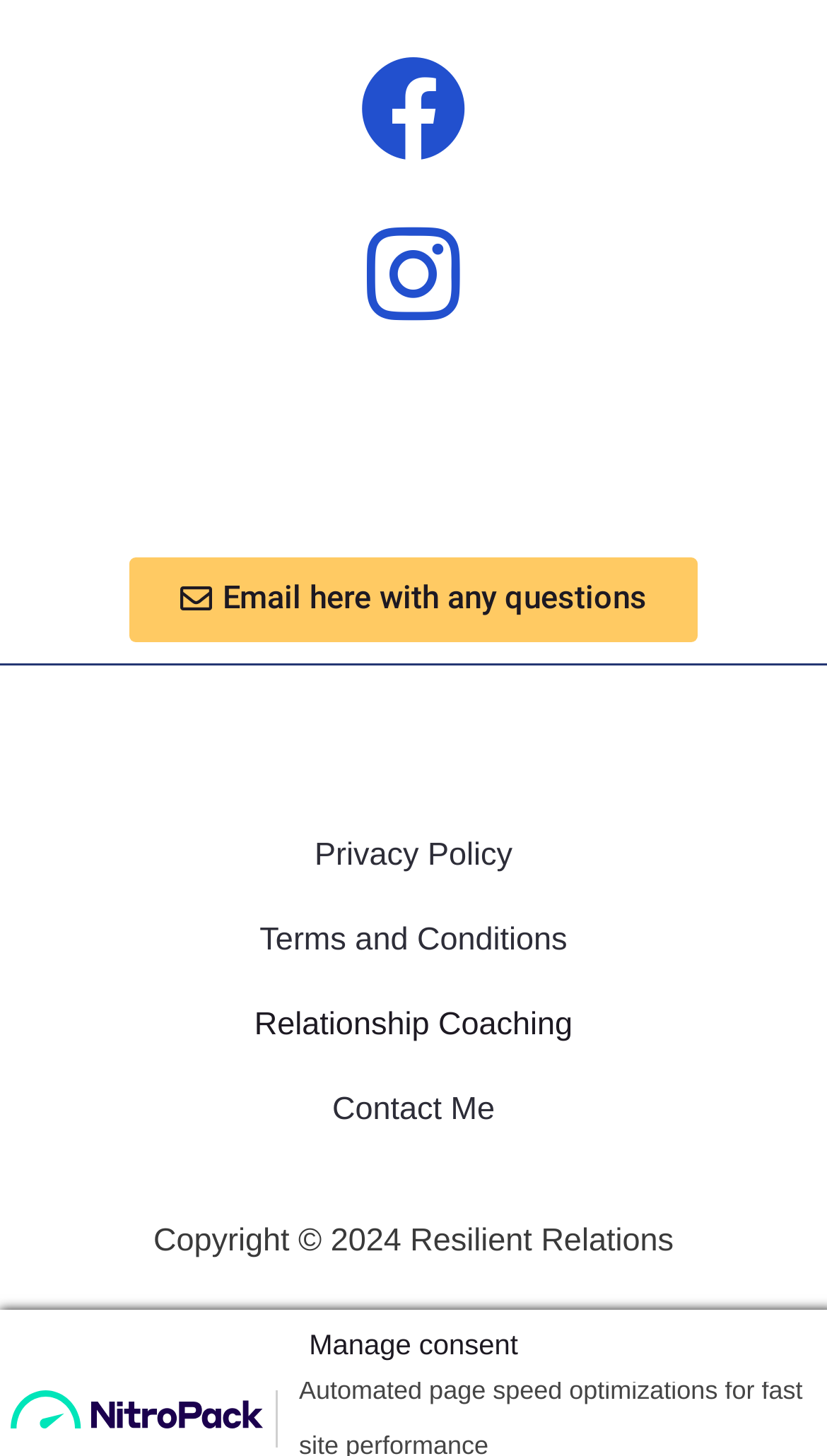Use a single word or phrase to respond to the question:
What type of coaching is mentioned on the website?

Relationship Coaching